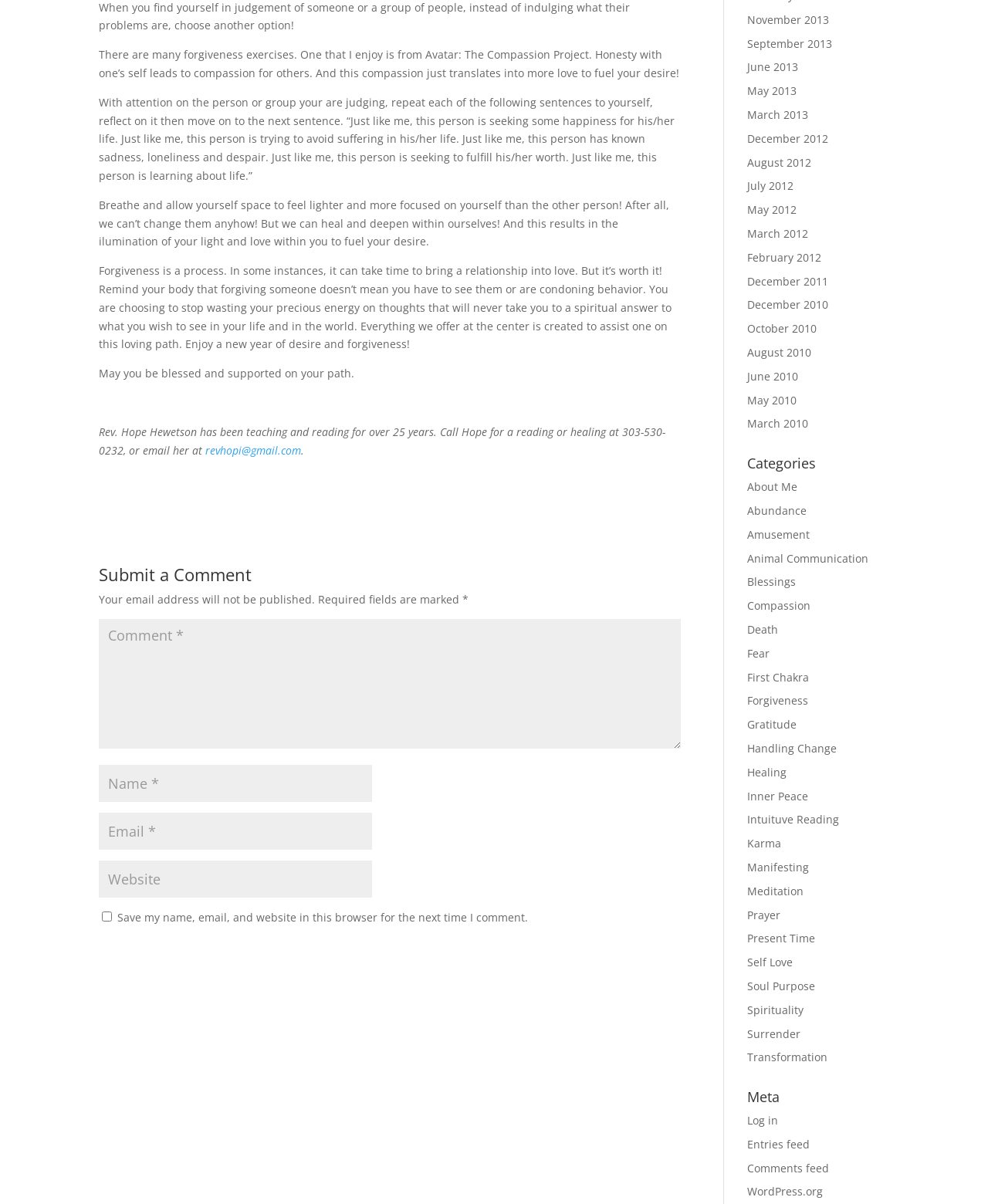Please predict the bounding box coordinates (top-left x, top-left y, bottom-right x, bottom-right y) for the UI element in the screenshot that fits the description: e-mail

None